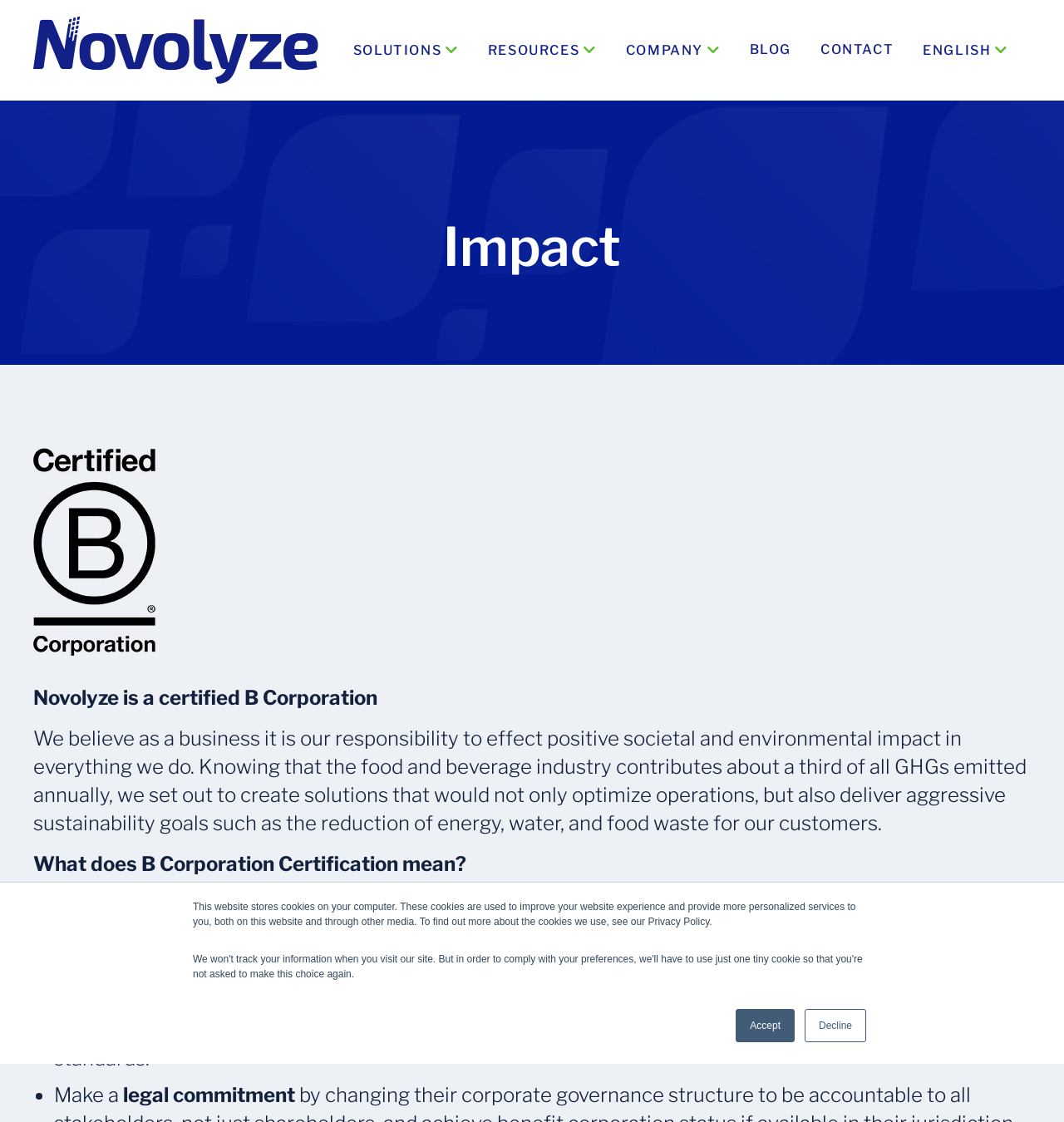Create a detailed narrative describing the layout and content of the webpage.

The webpage is about Novolyze, a certified B Corporation that focuses on food safety and quality process modernization for the world's largest food and beverage companies. 

At the top of the page, there is a notification about cookies, with an "Accept" and "Decline" button. Below this notification, there is a navigation menu with links to "Novolyze", "SOLUTIONS", "RESOURCES", "COMPANY", "BLOG", "CONTACT", and "ENGLISH". 

On the left side of the page, there is a logo of Novolyze, which is an image. 

The main content of the page is divided into sections. The first section has a heading "Impact" and describes Novolyze's mission to create solutions that optimize operations and deliver aggressive sustainability goals. 

Below this section, there is a paragraph explaining what it means to be a certified B Corporation, which involves meeting high standards of verified performance, accountability, and transparency. 

The page also lists the requirements to achieve B Corp Certification, including demonstrating social and environmental performance and making a legal commitment. 

On the bottom right corner of the page, there is a chat widget, which is an iframe.